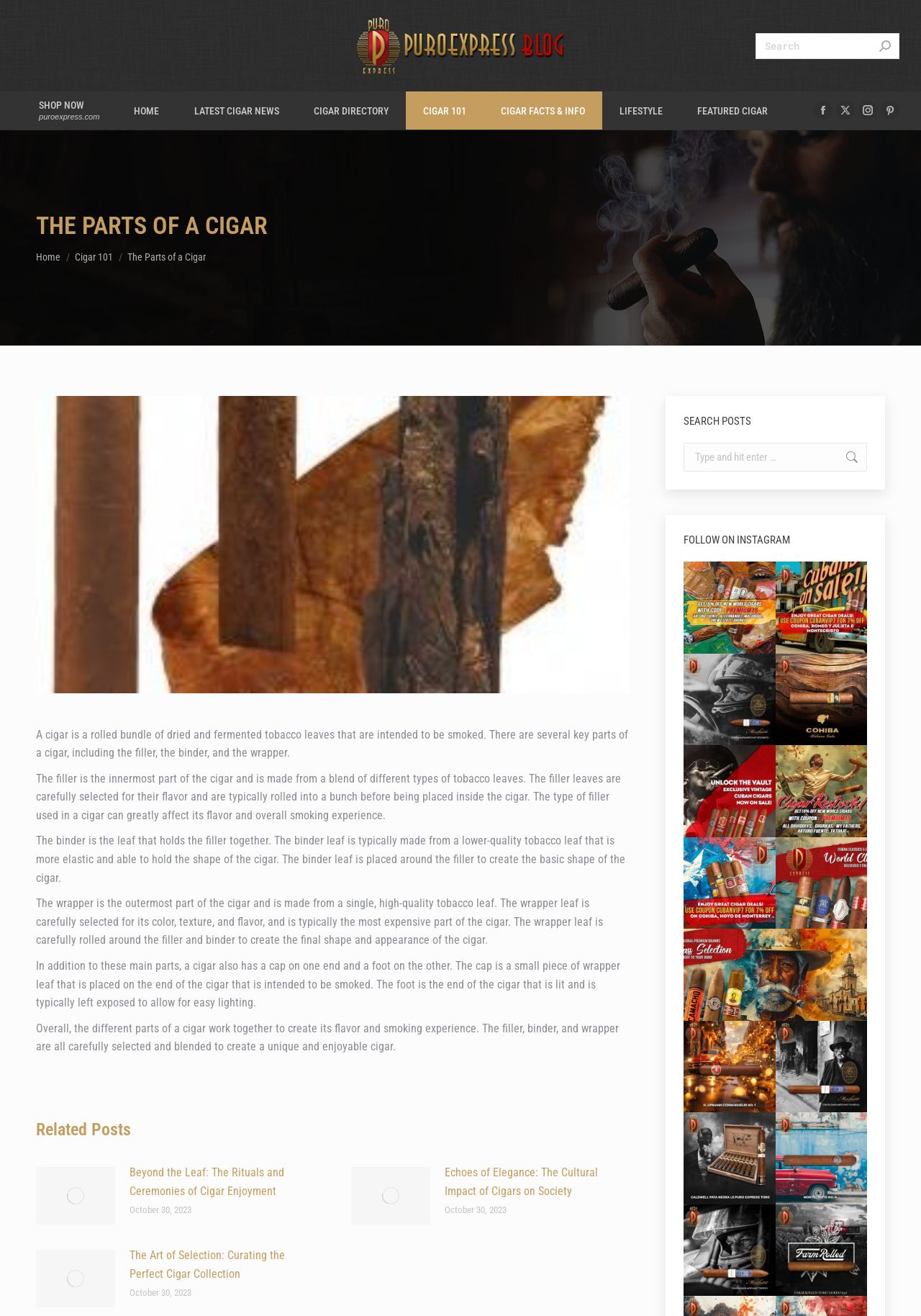Locate the bounding box coordinates of the segment that needs to be clicked to meet this instruction: "Follow on Instagram".

[0.742, 0.405, 0.858, 0.415]